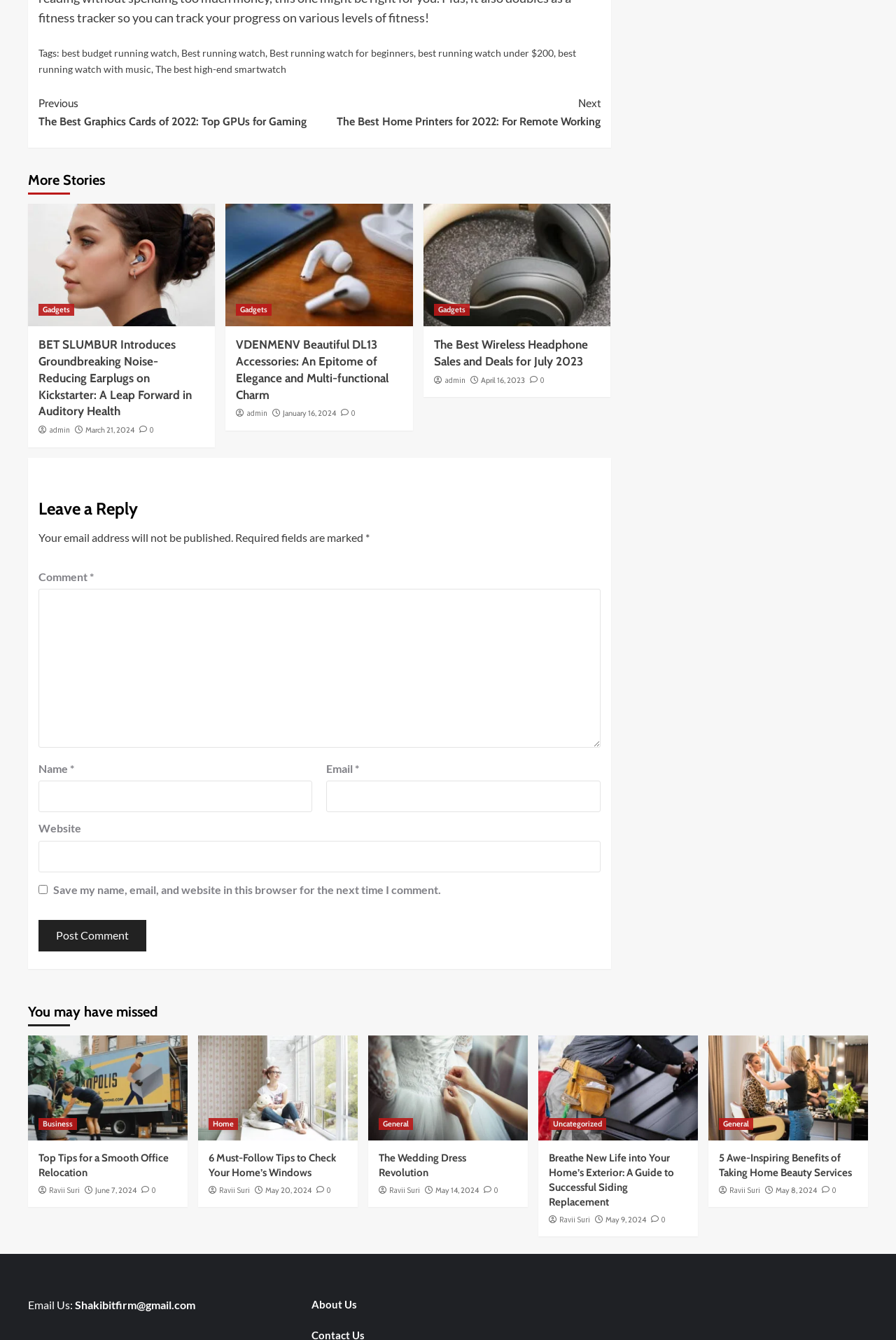Calculate the bounding box coordinates for the UI element based on the following description: "admin". Ensure the coordinates are four float numbers between 0 and 1, i.e., [left, top, right, bottom].

[0.275, 0.305, 0.299, 0.312]